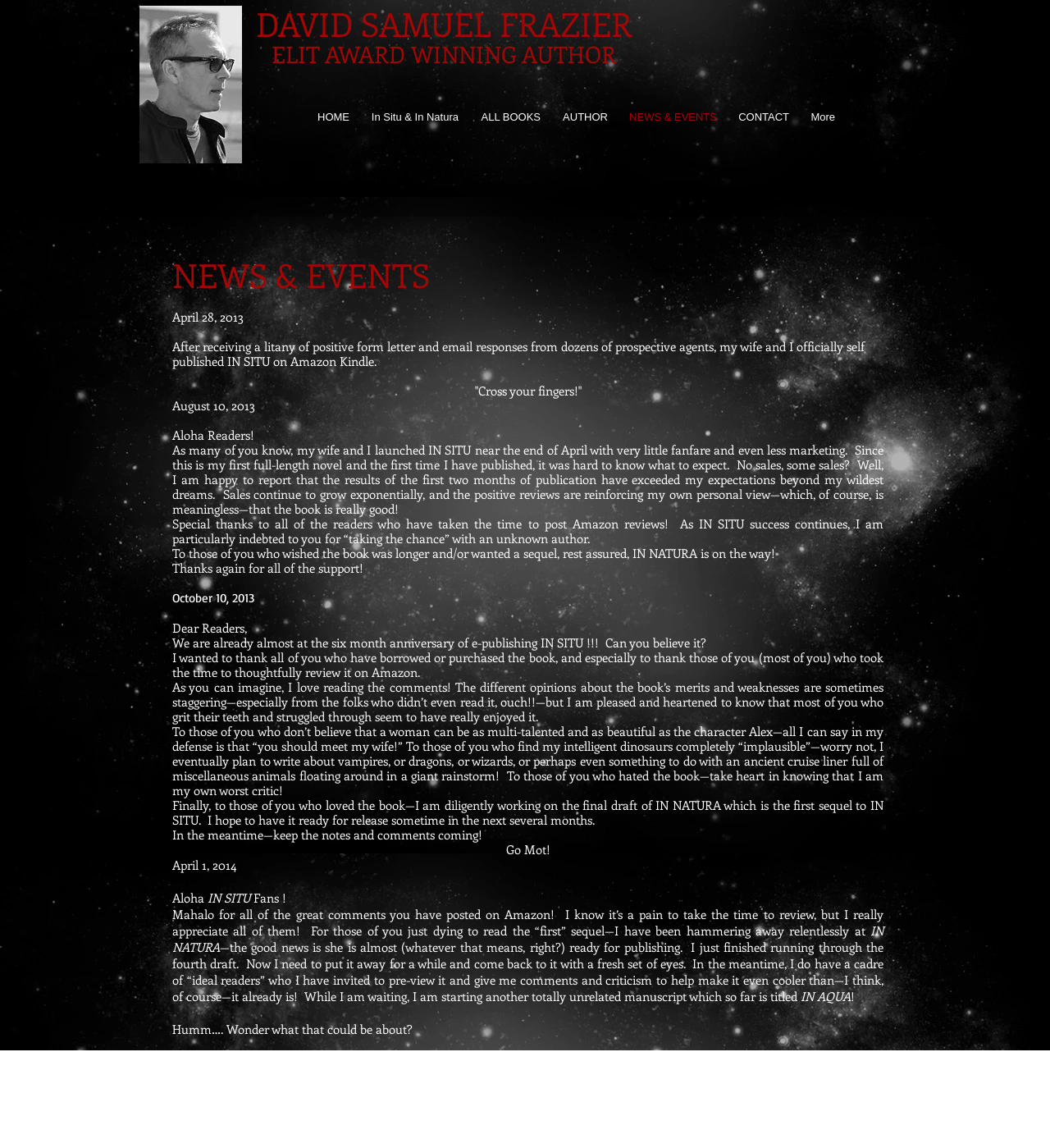Find the bounding box coordinates of the area that needs to be clicked in order to achieve the following instruction: "Click on Back to Top button". The coordinates should be specified as four float numbers between 0 and 1, i.e., [left, top, right, bottom].

[0.852, 0.848, 0.909, 0.915]